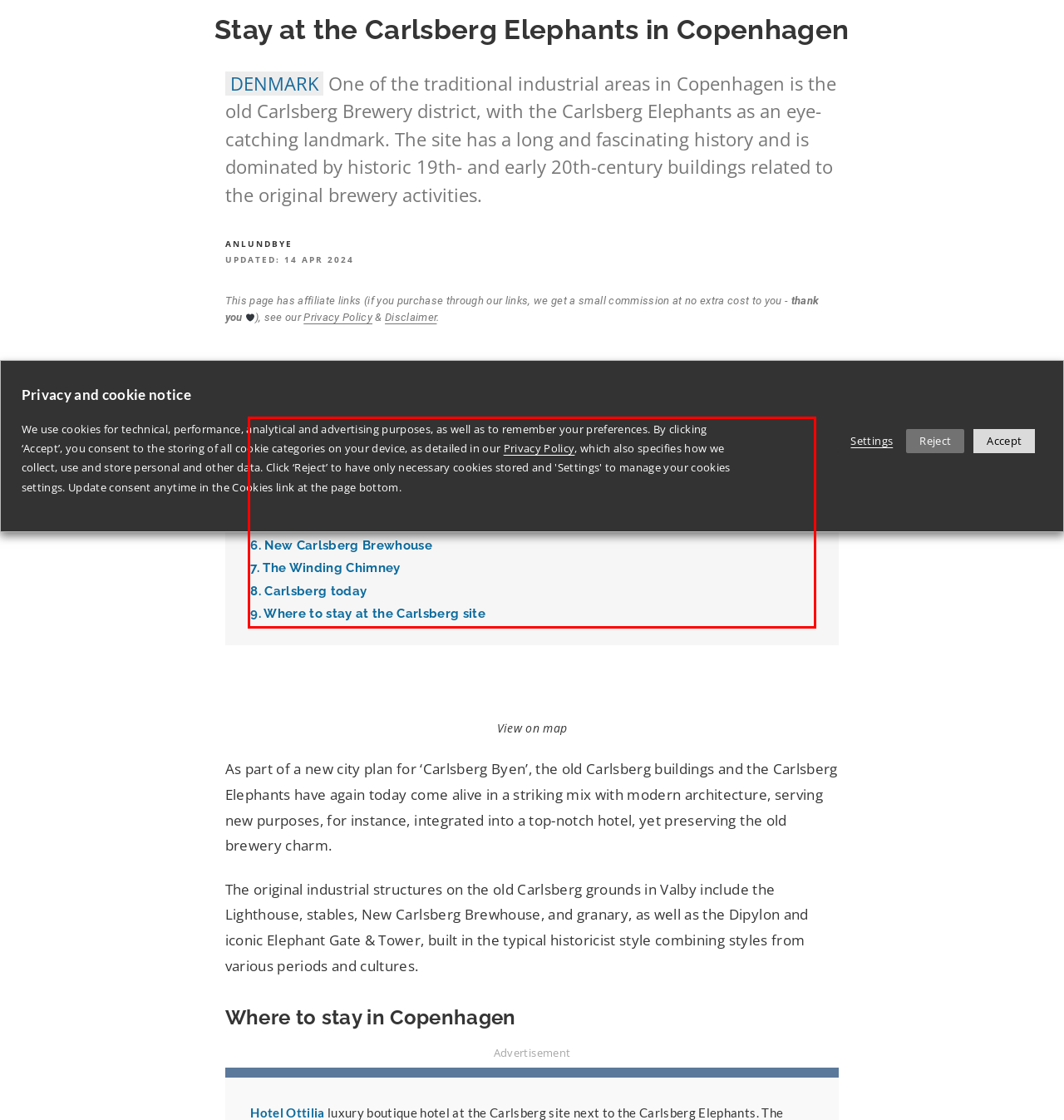Look at the webpage screenshot and recognize the text inside the red bounding box.

1. The Carlsberg Elephants 2. The Dipylon 3. Carlsberg’s founder J. C. Jacobsen 4. Carlsberg Laboratory 5. The Lighthouse 6. New Carlsberg Brewhouse 7. The Winding Chimney 8. Carlsberg today 9. Where to stay at the Carlsberg site